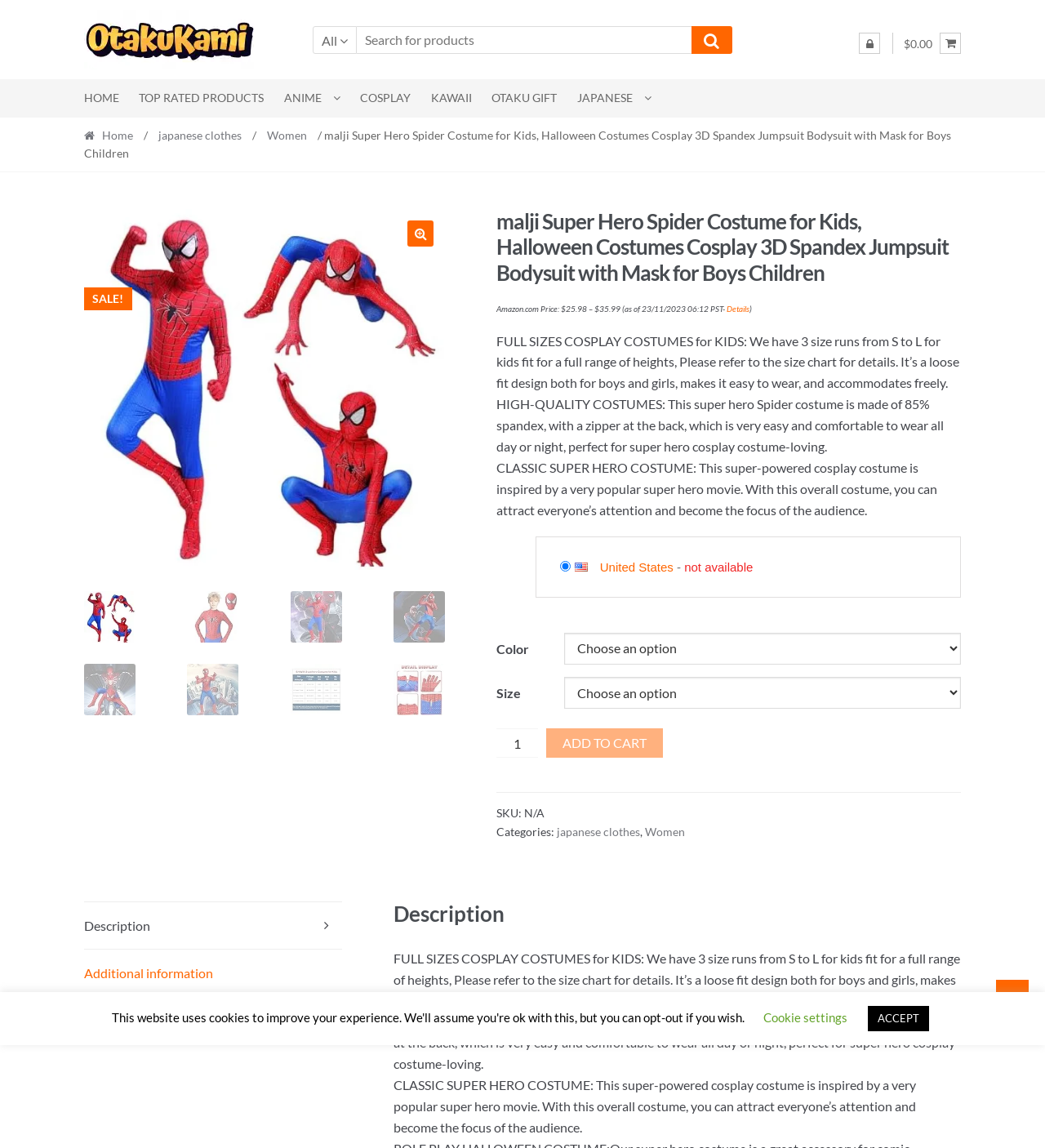Bounding box coordinates are given in the format (top-left x, top-left y, bottom-right x, bottom-right y). All values should be floating point numbers between 0 and 1. Provide the bounding box coordinate for the UI element described as: ACCEPT

[0.83, 0.876, 0.889, 0.898]